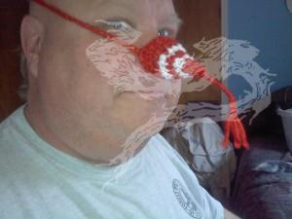From the details in the image, provide a thorough response to the question: What is the person's hair length?

The individual in the image has short hair, which is visible in the photo, adding to the overall playful and casual atmosphere of the scene.